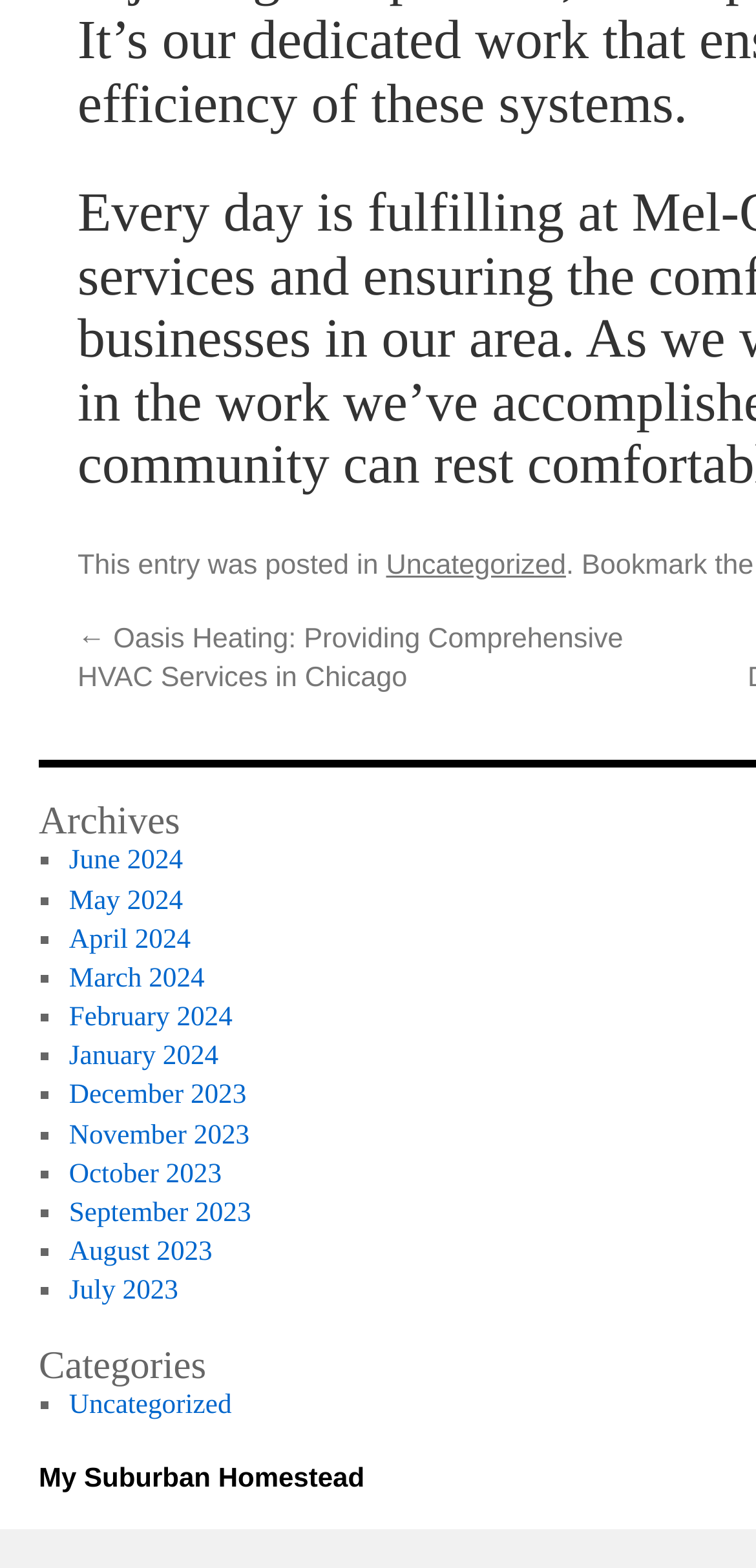Provide a one-word or one-phrase answer to the question:
What is the earliest archive month available?

July 2023